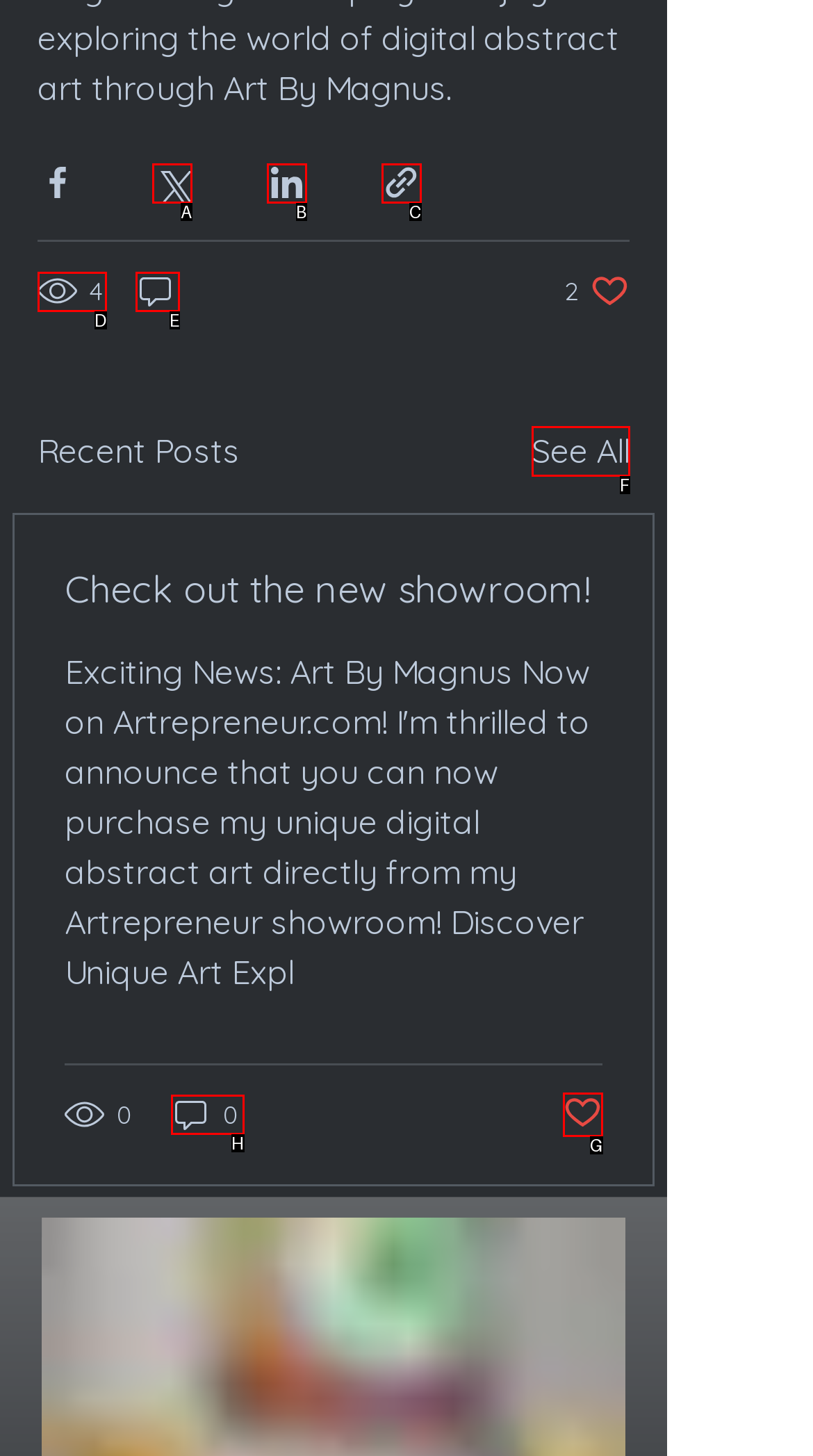Given the description: See All, identify the matching HTML element. Provide the letter of the correct option.

F